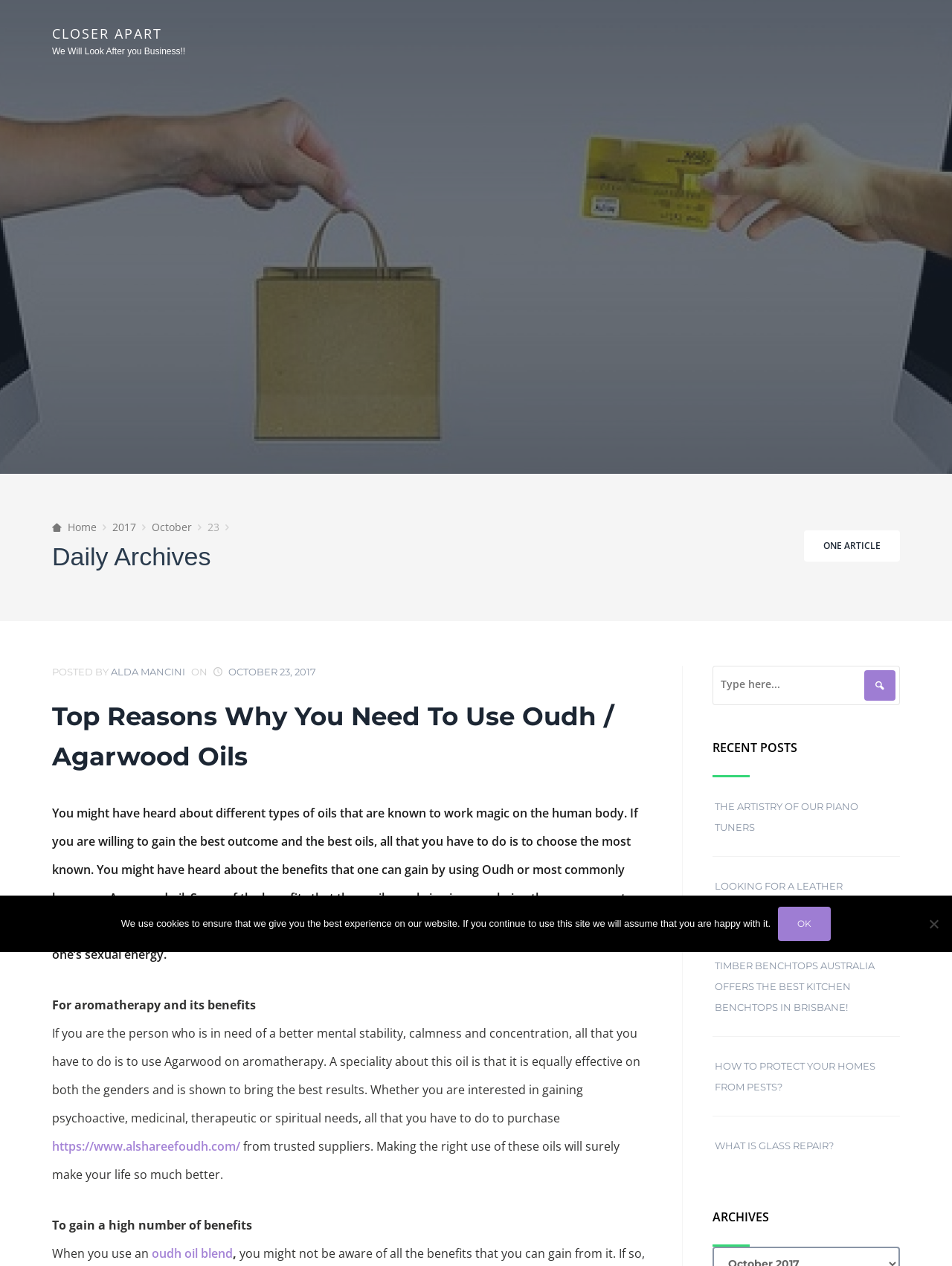Locate the bounding box coordinates of the item that should be clicked to fulfill the instruction: "Check out the link provided by Eric".

None